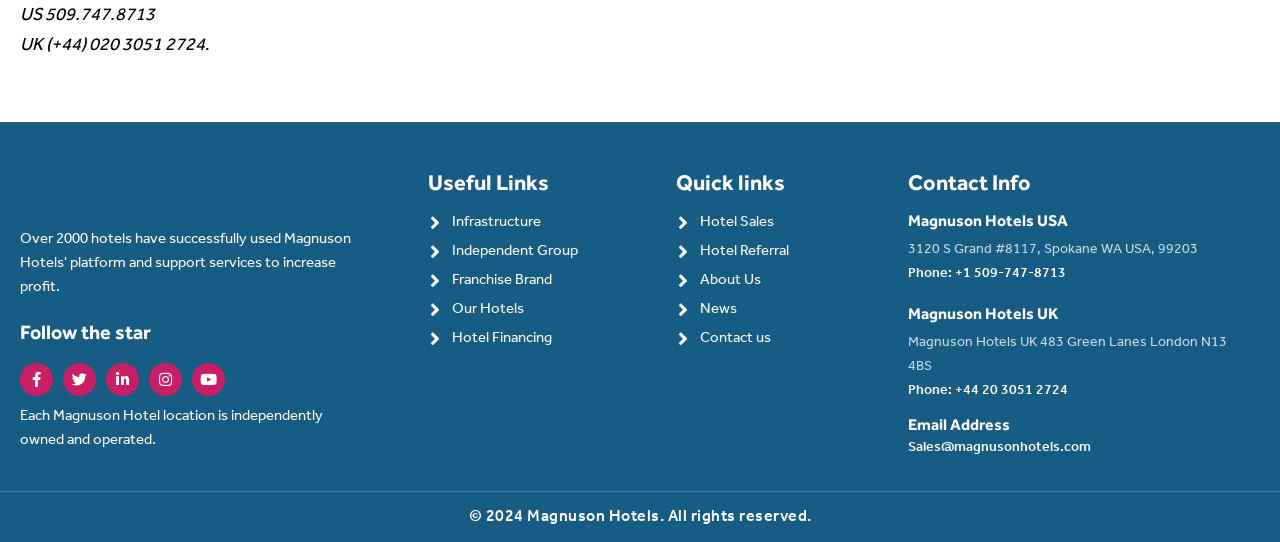What are the social media platforms listed on the webpage?
From the screenshot, supply a one-word or short-phrase answer.

Facebook, Twitter, Linkedin, Instagram, Youtube